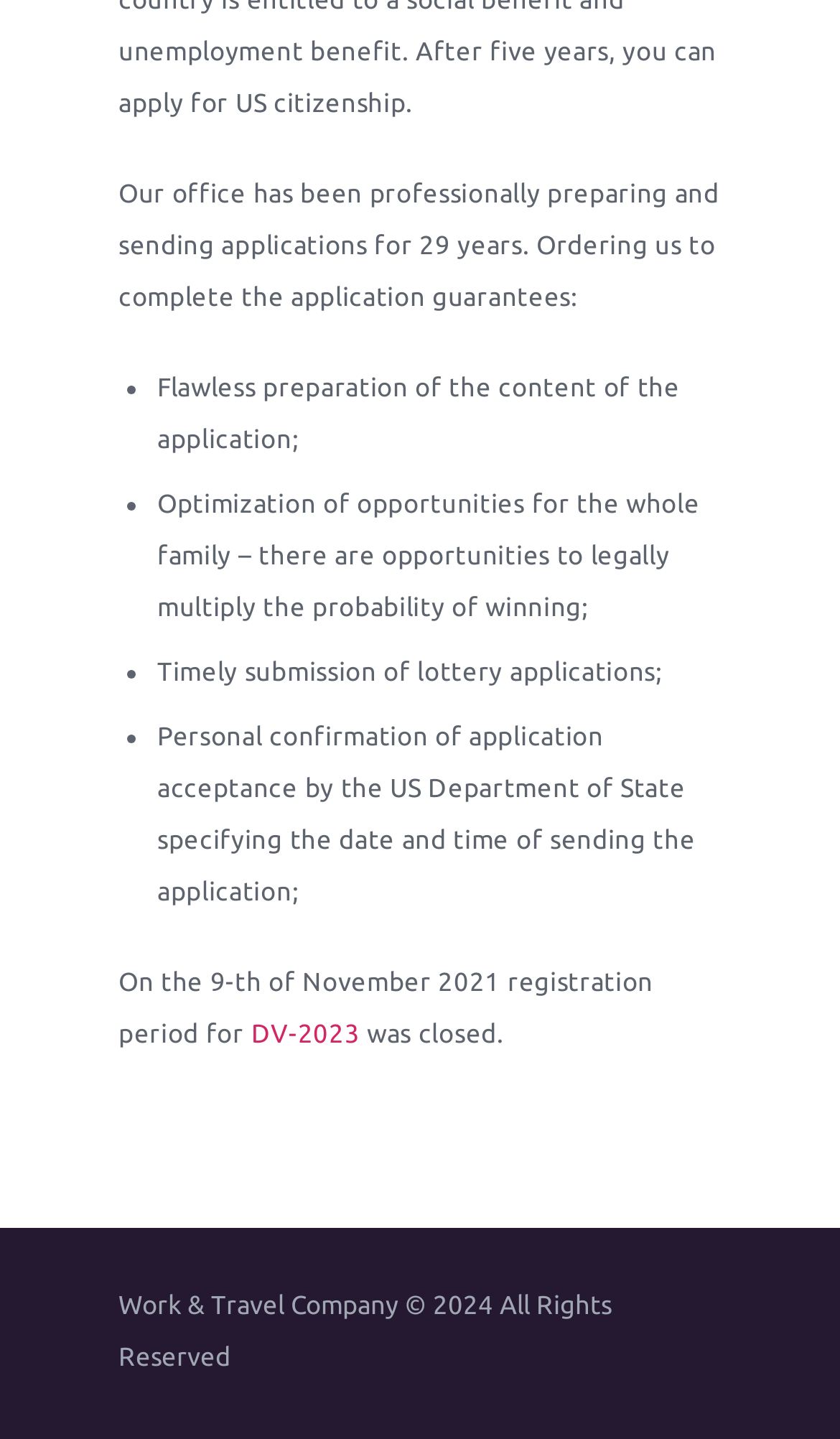Give a short answer to this question using one word or a phrase:
What is the purpose of the company's application service?

Guarantees